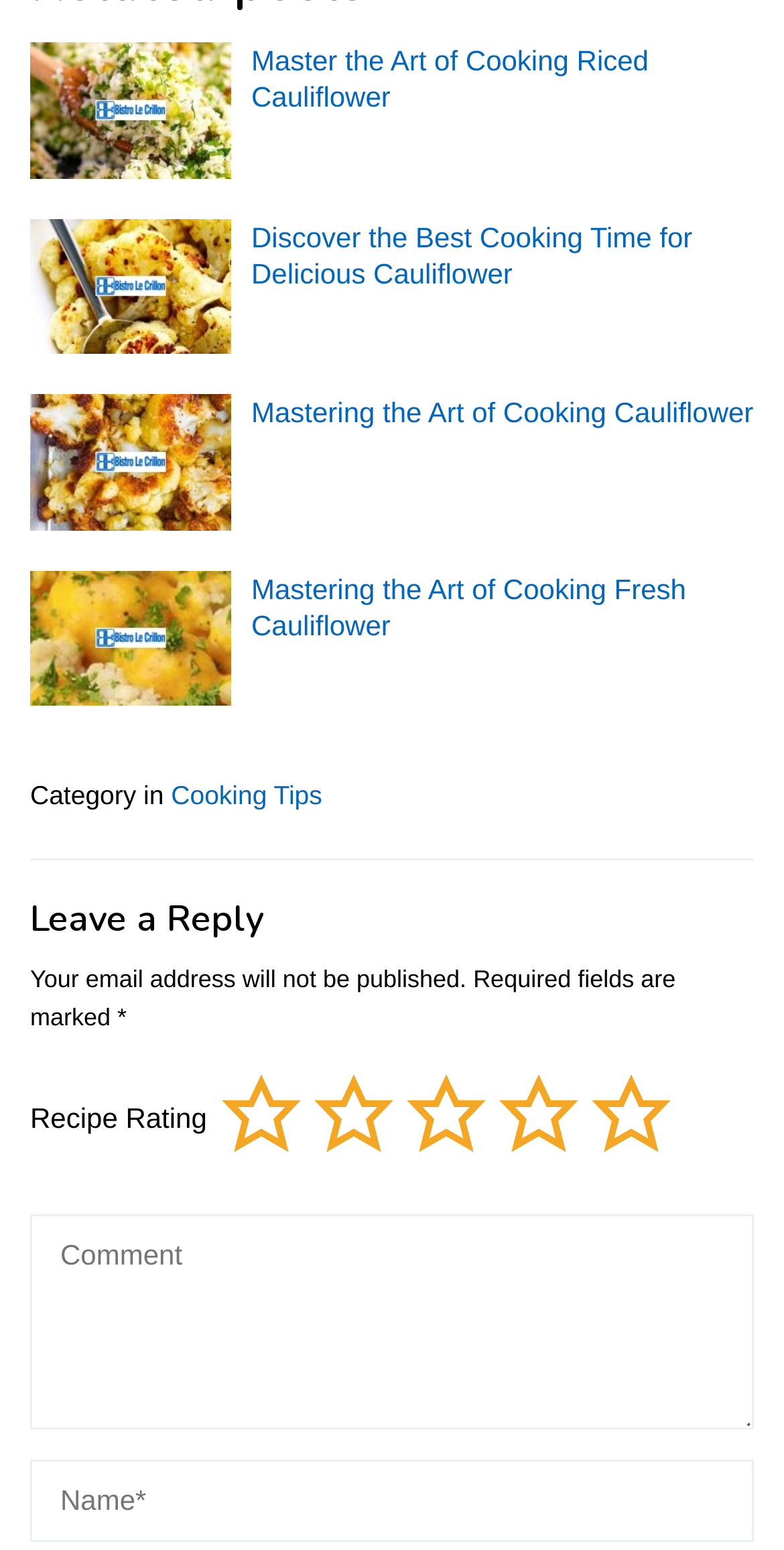Pinpoint the bounding box coordinates of the clickable area necessary to execute the following instruction: "Click the link to Cooking Tips". The coordinates should be given as four float numbers between 0 and 1, namely [left, top, right, bottom].

[0.218, 0.504, 0.411, 0.523]